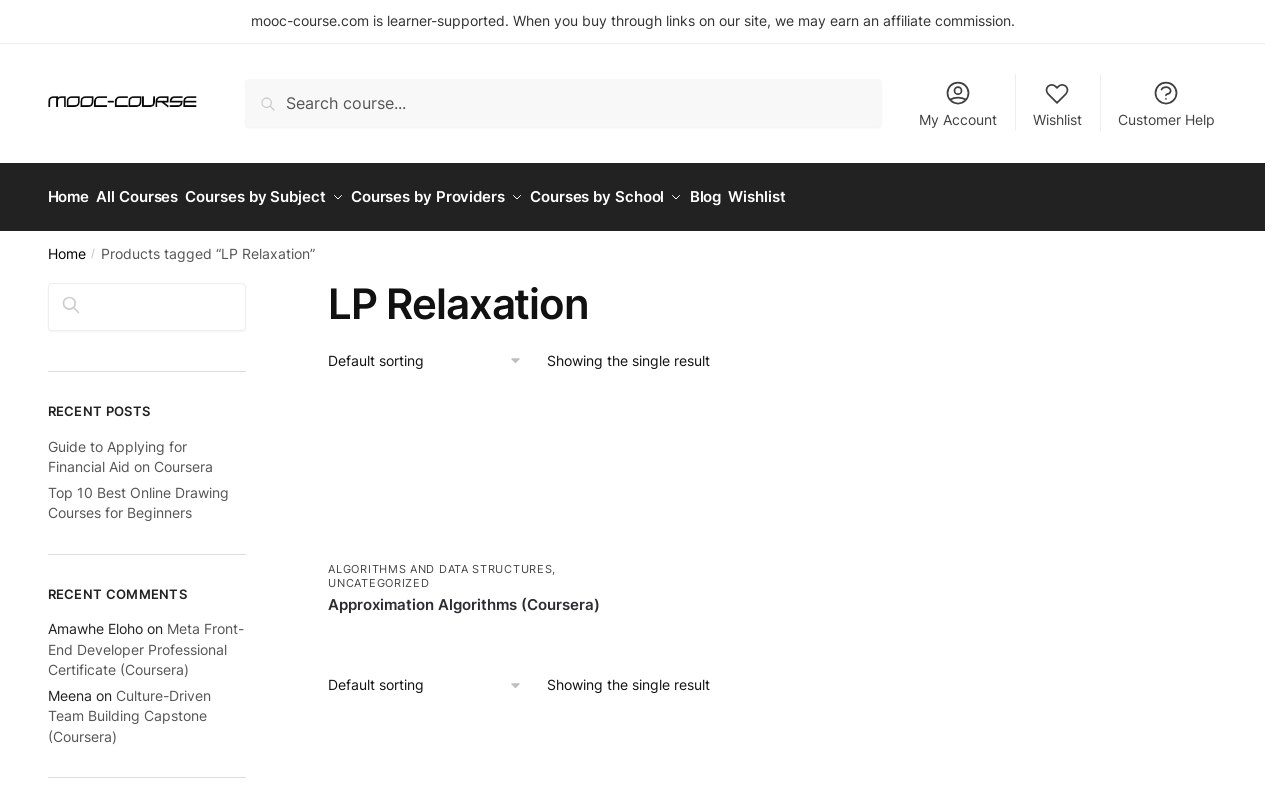Carefully observe the image and respond to the question with a detailed answer:
How many links are there in the 'Primary Navigation' section?

The 'Primary Navigation' section contains 7 links: 'Home', 'All Courses', 'Courses by Subject', 'Courses by Providers', 'Courses by School', 'Blog', and 'Wishlist'.